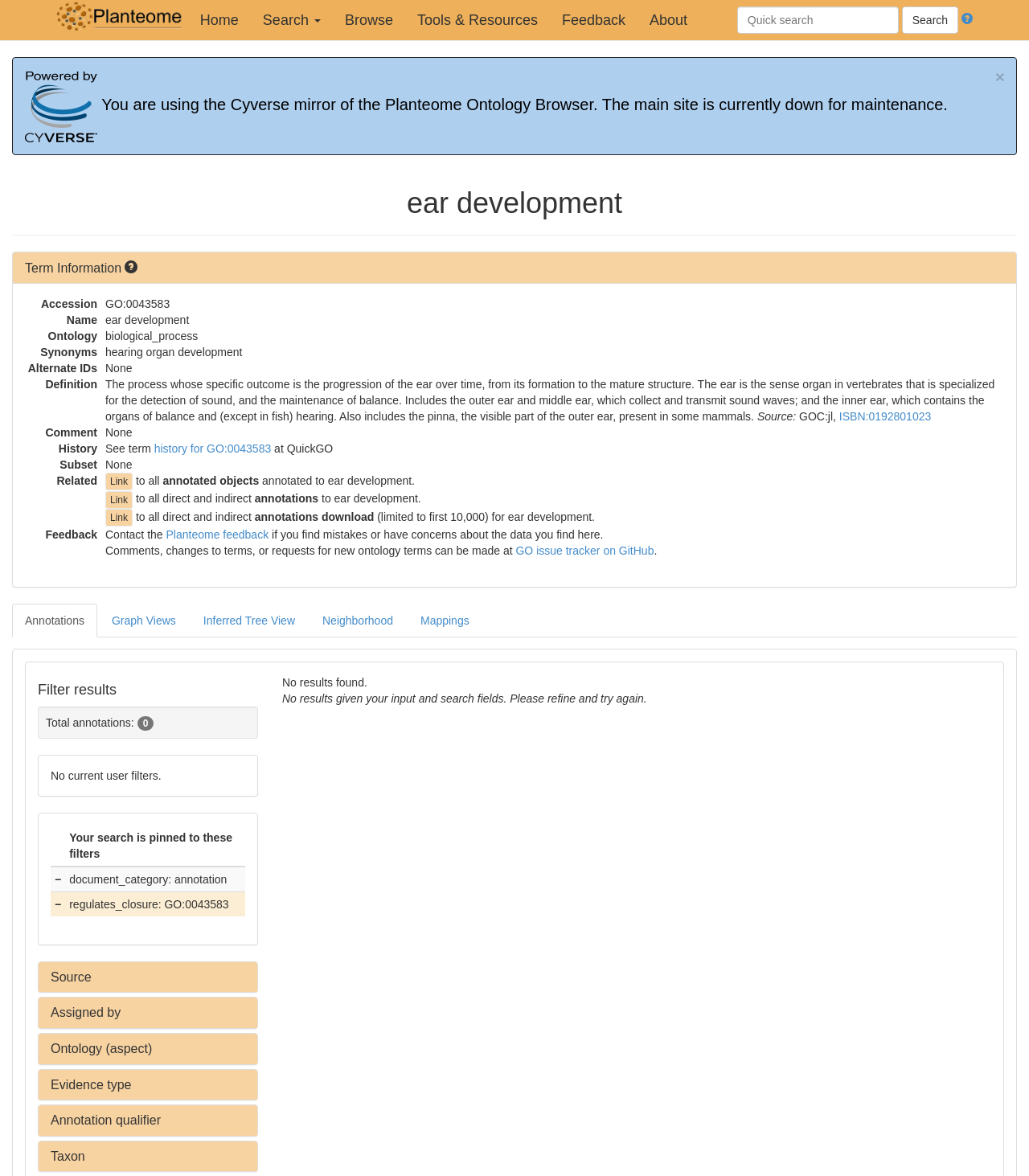Can you look at the image and give a comprehensive answer to the question:
What is the term being described?

The term being described is 'ear development' which is mentioned in the heading 'ear development' on the webpage.